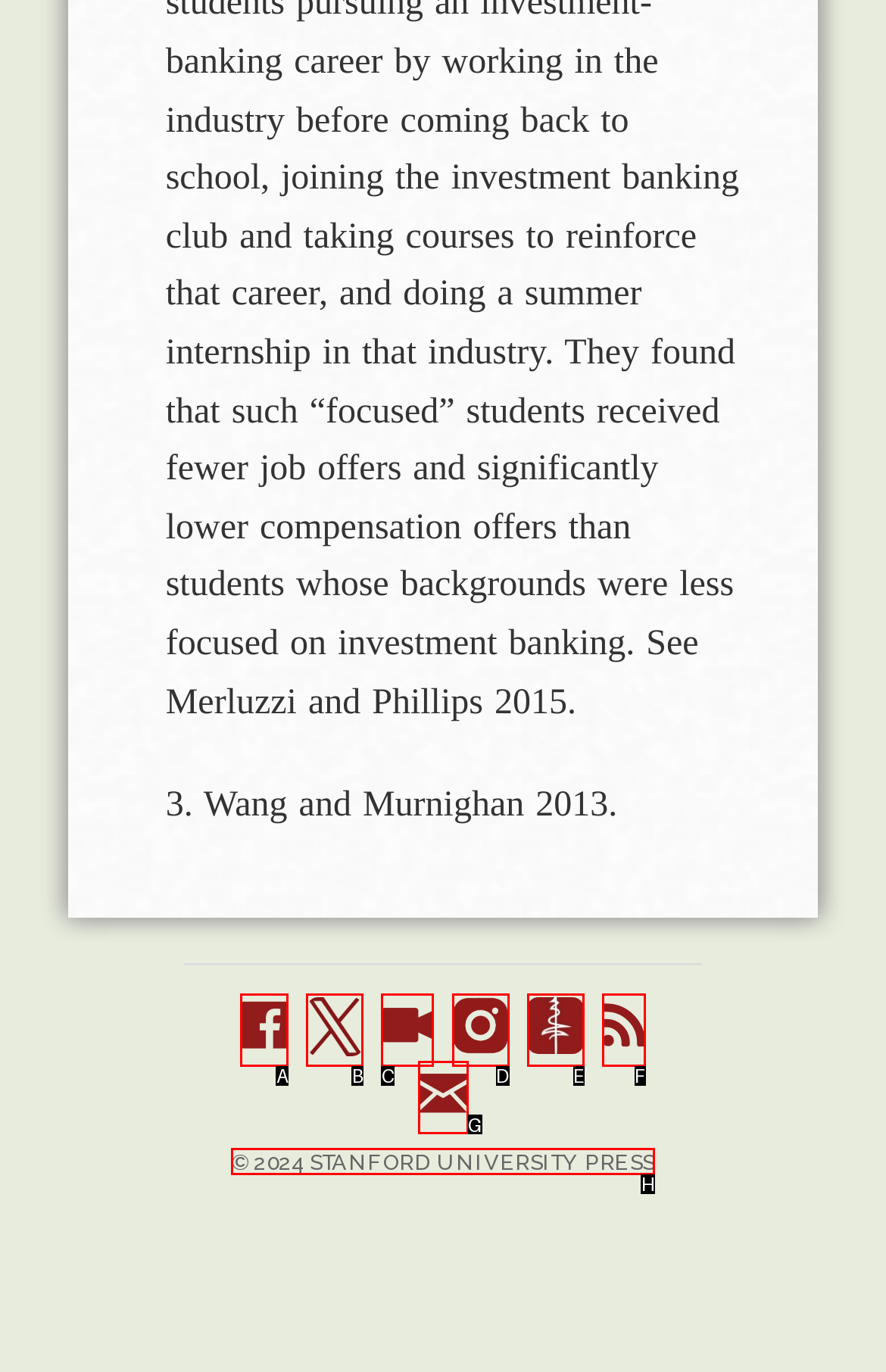Which letter corresponds to the correct option to complete the task: View Stanford University Press's copyright information?
Answer with the letter of the chosen UI element.

H